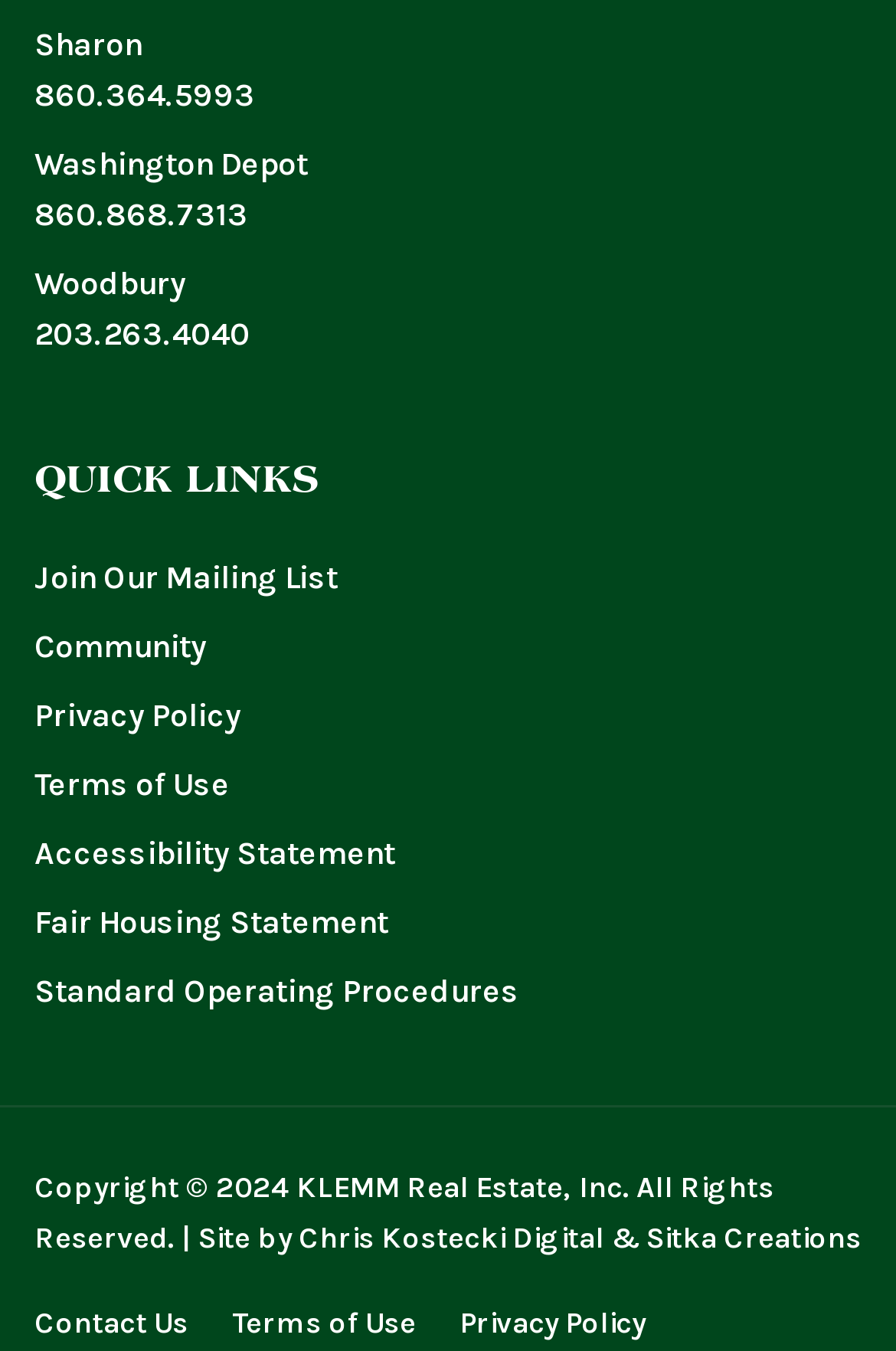Identify the bounding box coordinates of the clickable region required to complete the instruction: "Go to NEWS page". The coordinates should be given as four float numbers within the range of 0 and 1, i.e., [left, top, right, bottom].

None